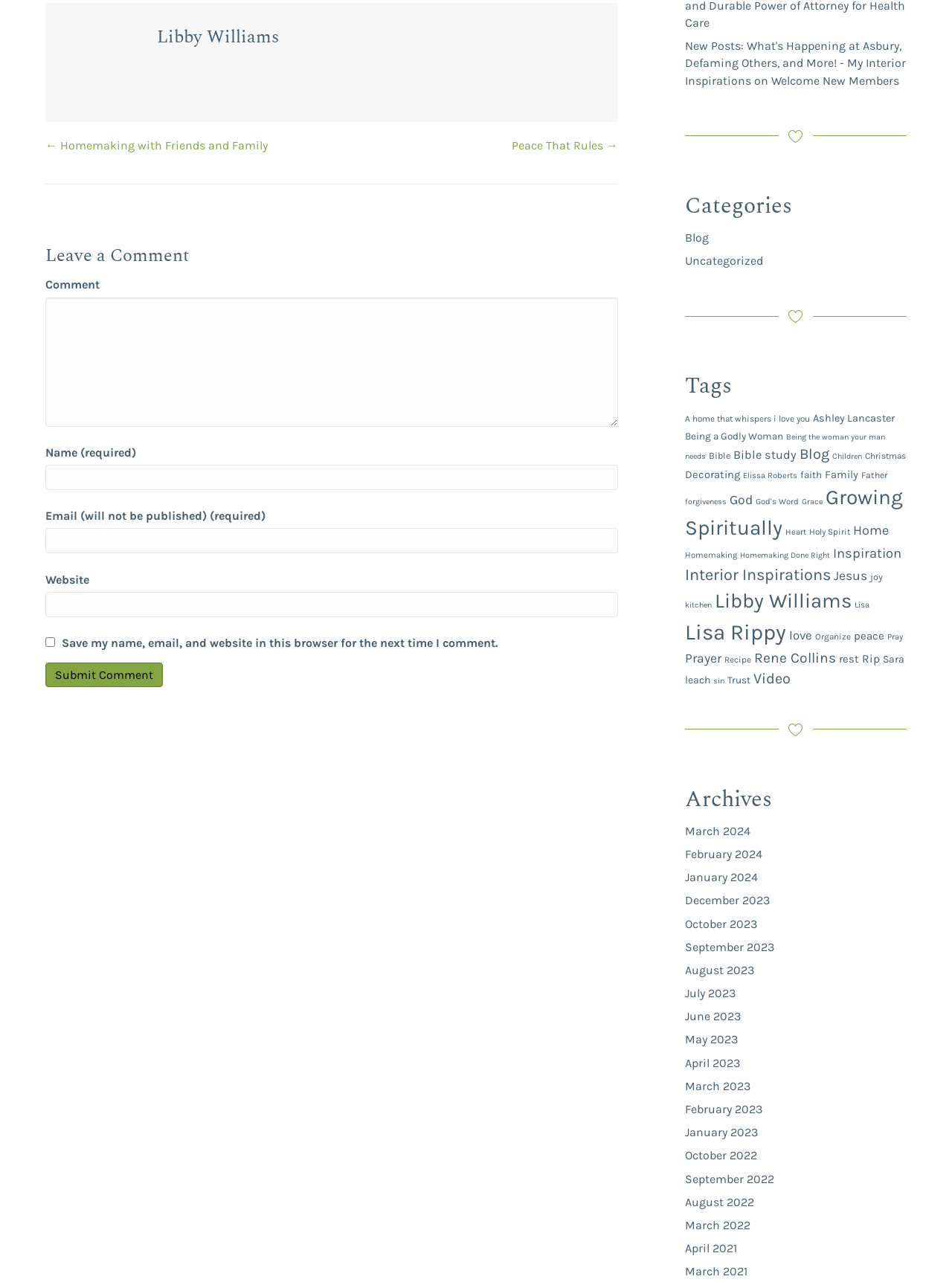Determine the bounding box coordinates of the clickable element necessary to fulfill the instruction: "Leave a comment". Provide the coordinates as four float numbers within the 0 to 1 range, i.e., [left, top, right, bottom].

[0.048, 0.19, 0.649, 0.21]